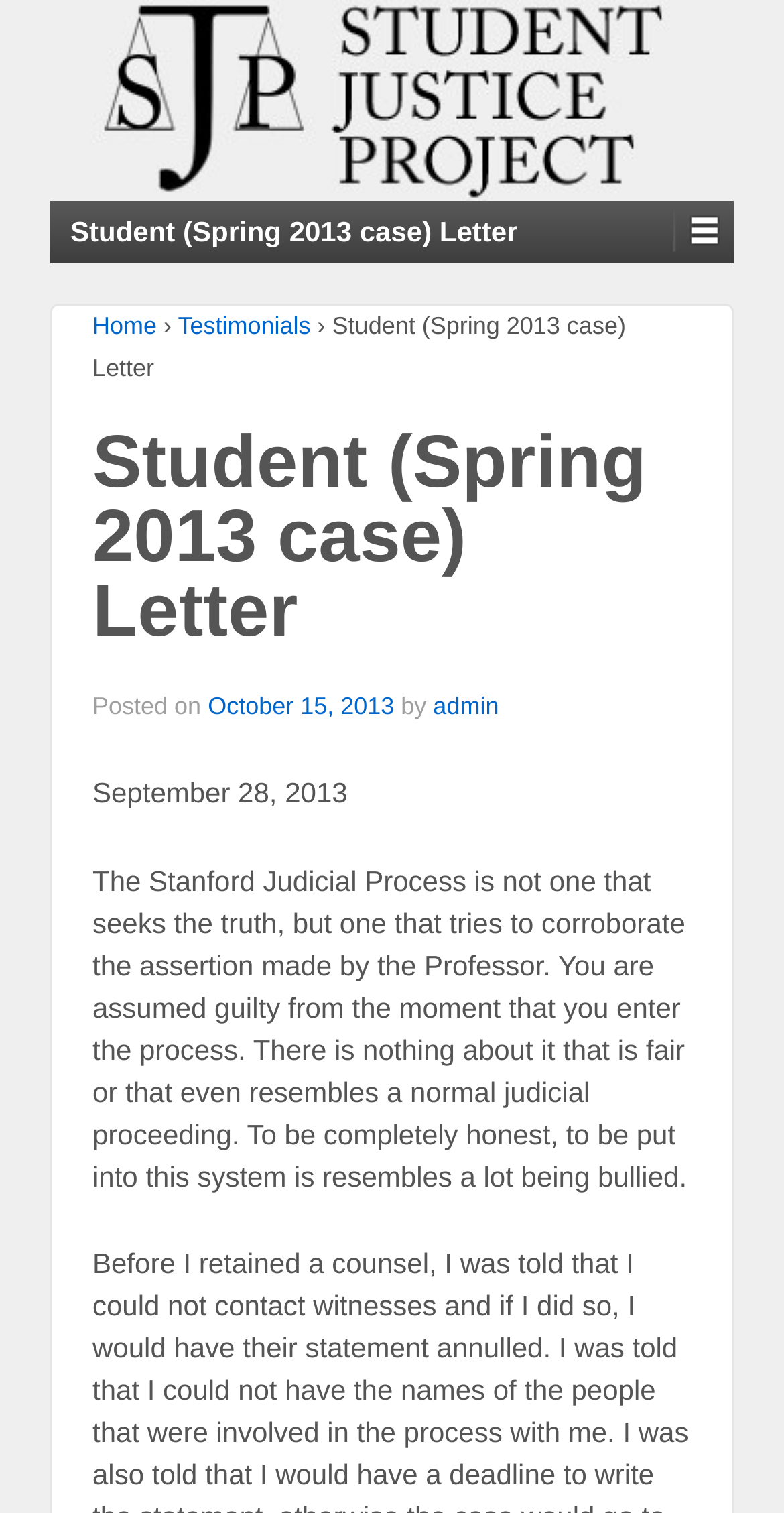Describe all visible elements and their arrangement on the webpage.

The webpage is about the Student Justice Project, a coalition of Stanford University students, parents, and alumni aiming to educate the Stanford community about the ongoing violation of student rights. 

At the top of the page, there is a logo image of the Student Justice Project, accompanied by a link with the same name. To the right of the logo, there is a smaller link with no text. 

Below the logo, there is a navigation menu with links to "Home" and "Testimonials", separated by a "›" symbol. 

The main content of the page is a letter titled "Student (Spring 2013 case) Letter", which is also marked as a heading. The letter is dated "October 15, 2013" and attributed to "admin". 

Above the letter, there is a smaller text "Posted on" followed by the date. Below the date, there is a quote from the letter, which describes the Stanford Judicial Process as unfair and resembling bullying. 

To the right of the quote, there is another date "September 28, 2013", which may be related to the letter or another event.